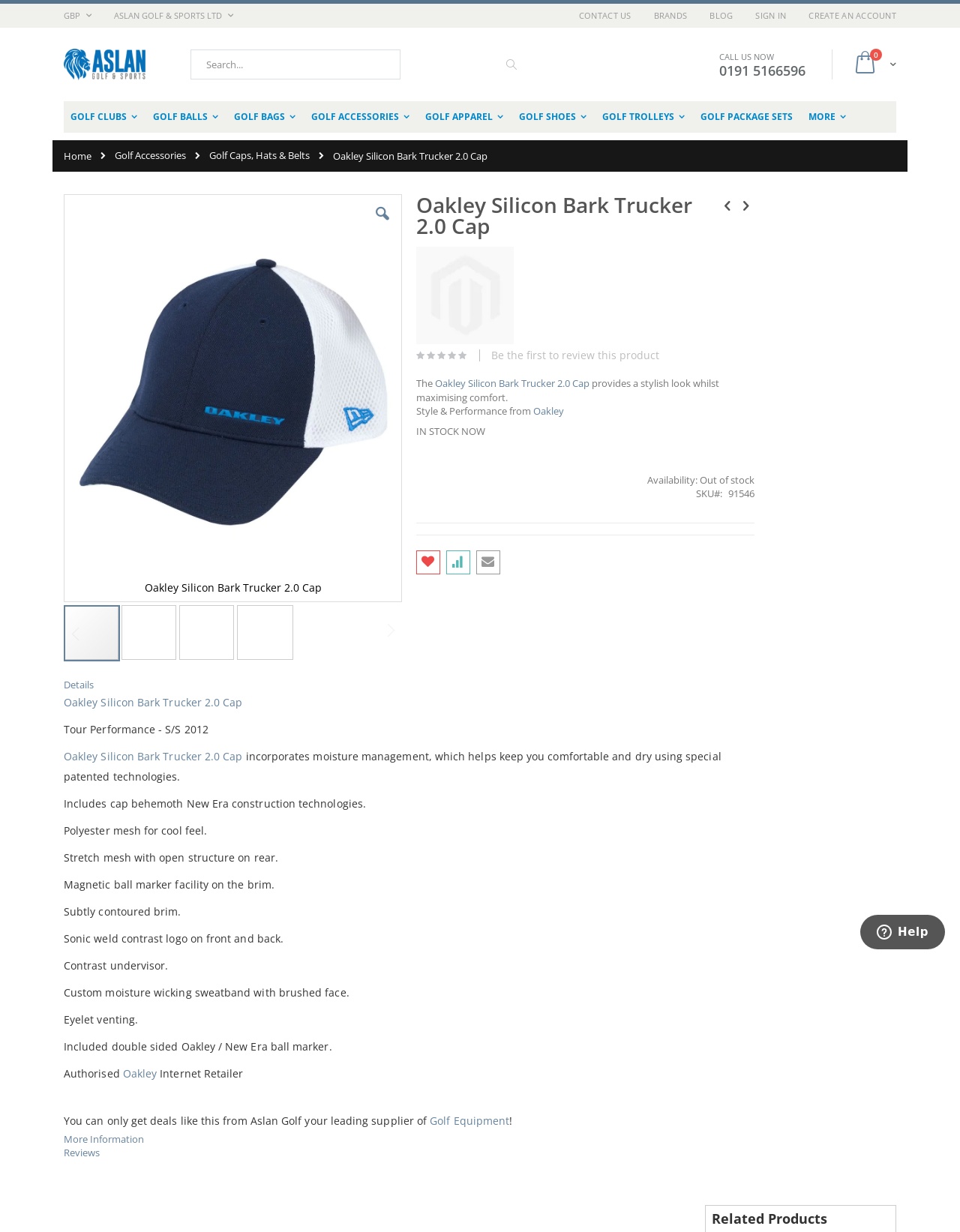Answer with a single word or phrase: 
How many images are available for this product?

Multiple